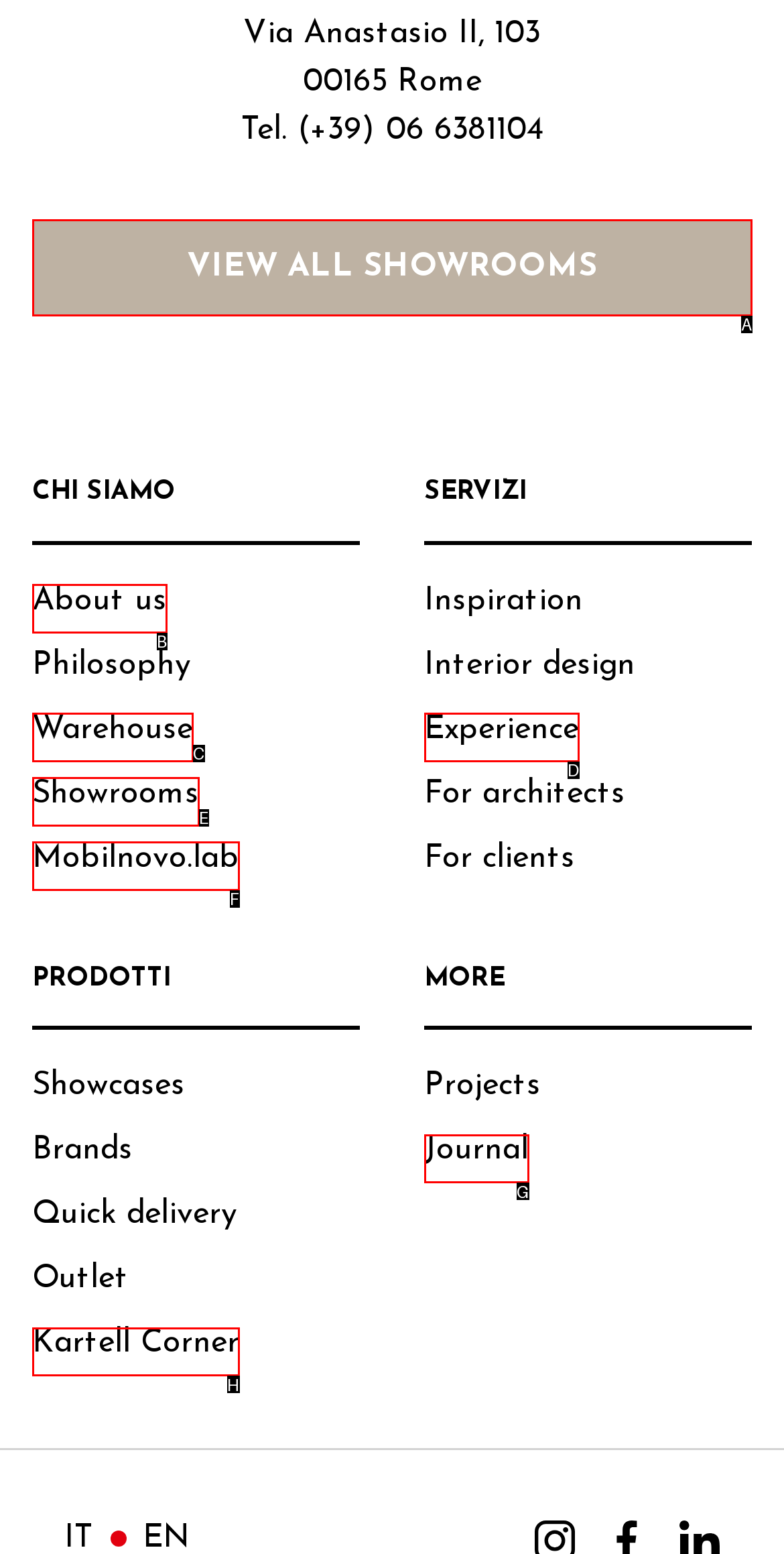Select the option that aligns with the description: VIEW ALL SHOWROOMS
Respond with the letter of the correct choice from the given options.

A